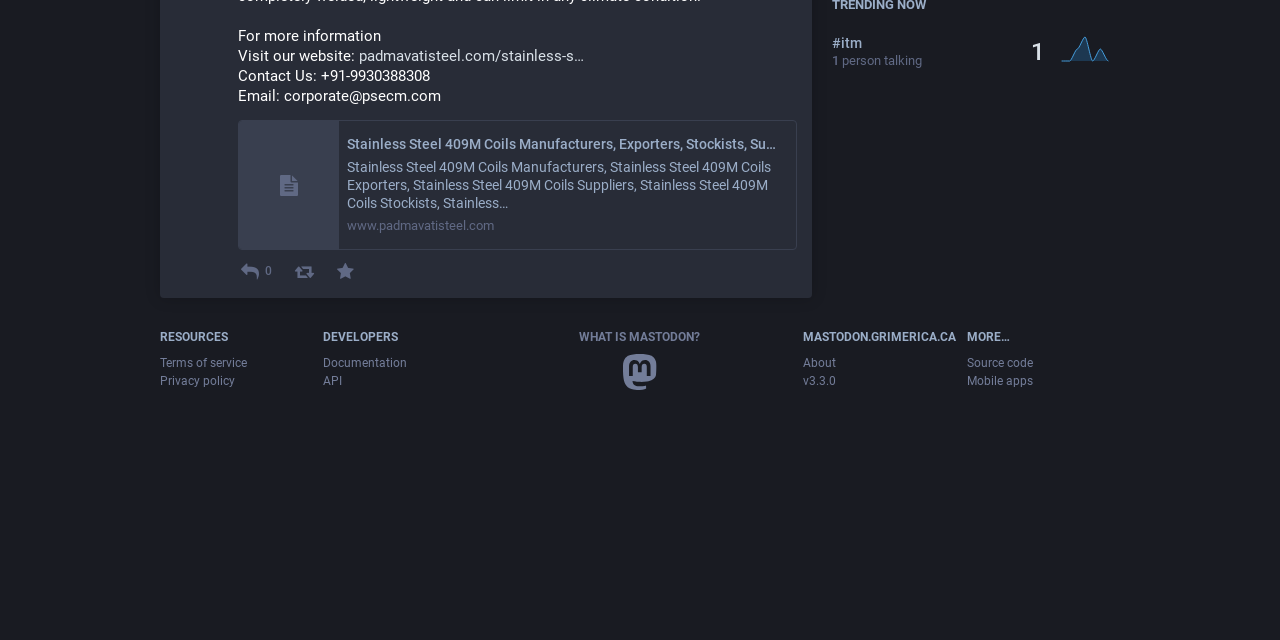Using the webpage screenshot, find the UI element described by parent_node: WHAT IS MASTODON?. Provide the bounding box coordinates in the format (top-left x, top-left y, bottom-right x, bottom-right y), ensuring all values are floating point numbers between 0 and 1.

[0.38, 0.553, 0.62, 0.61]